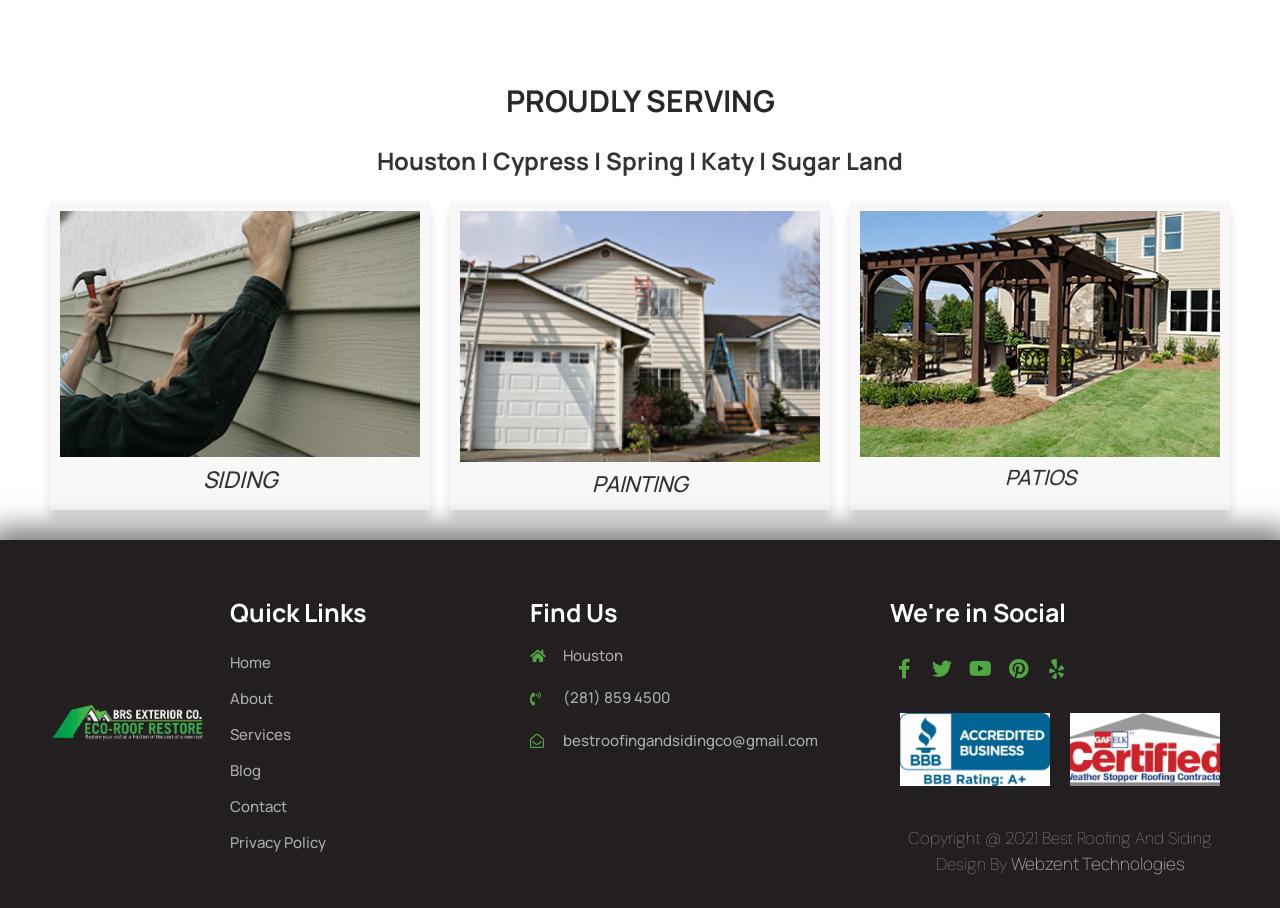Utilize the details in the image to thoroughly answer the following question: What is the company's name?

The webpage has a copyright notice with the company's name, 'Best Roofing And Siding', which suggests that this is the name of the company.